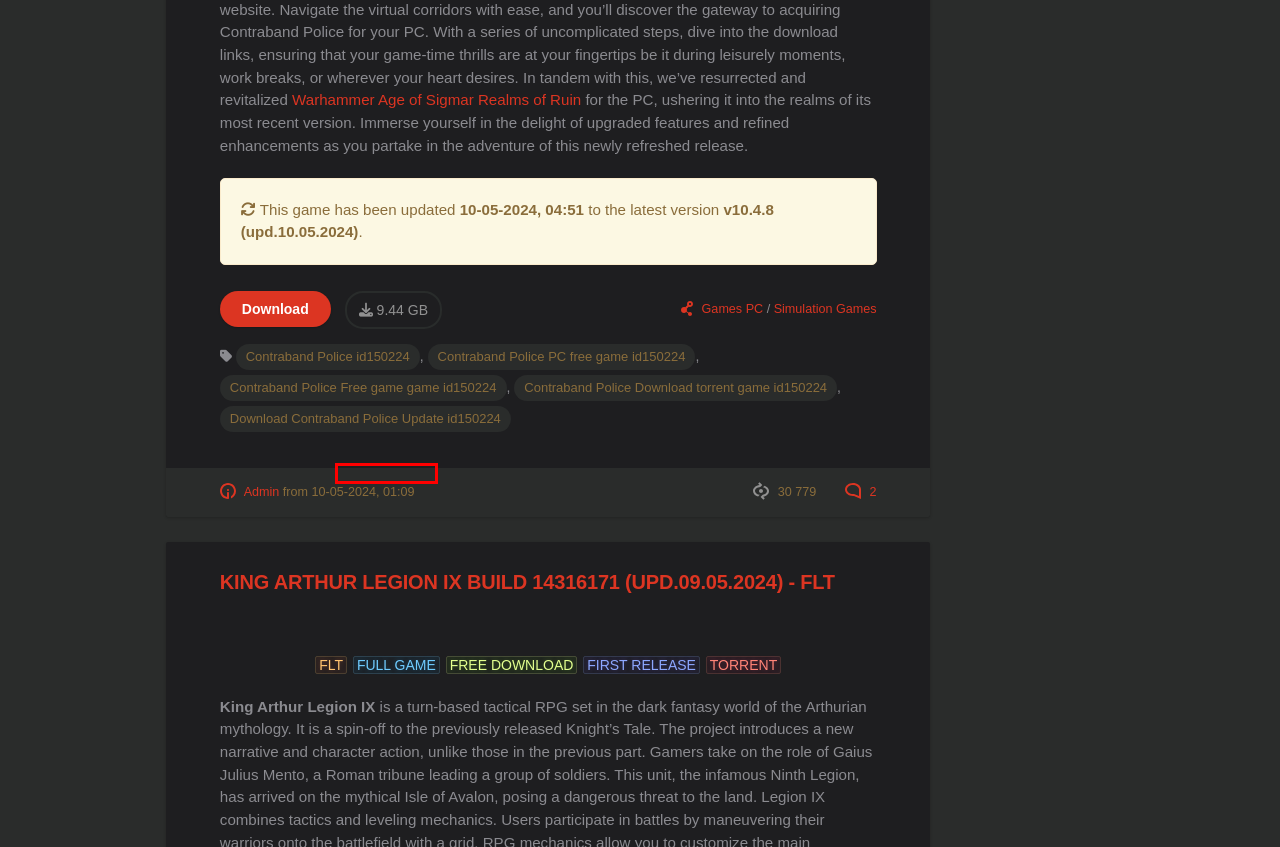You are provided with a screenshot of a webpage that includes a red rectangle bounding box. Please choose the most appropriate webpage description that matches the new webpage after clicking the element within the red bounding box. Here are the candidates:
A. Materials for 09.05.2024 » Skidrow Game Reloaded - Download PC Games, Cracks, Updates and Repacks!
B. Cracked by PLAZA
C. Cracked by 3DM - Skidrow Game Reloaded - Download PC Games, Cracks, Updates and Repacks!
D. king arthur legion ix » Skidrow Game Reloaded - Download PC Games, Cracks, Updates and Repacks!
E. Cracked by DARKSiDERS
F. ALI213 » Skidrow Game Reloaded - Download PC Games, Cracks, Updates and Repacks!
G. Skidrow Game Reloaded - Download PC Games, Cracks, Updates and Repacks! » Page 6
H. Skidrow Game Reloaded - Download PC Games, Cracks, Updates and Repacks! » Page 11

A